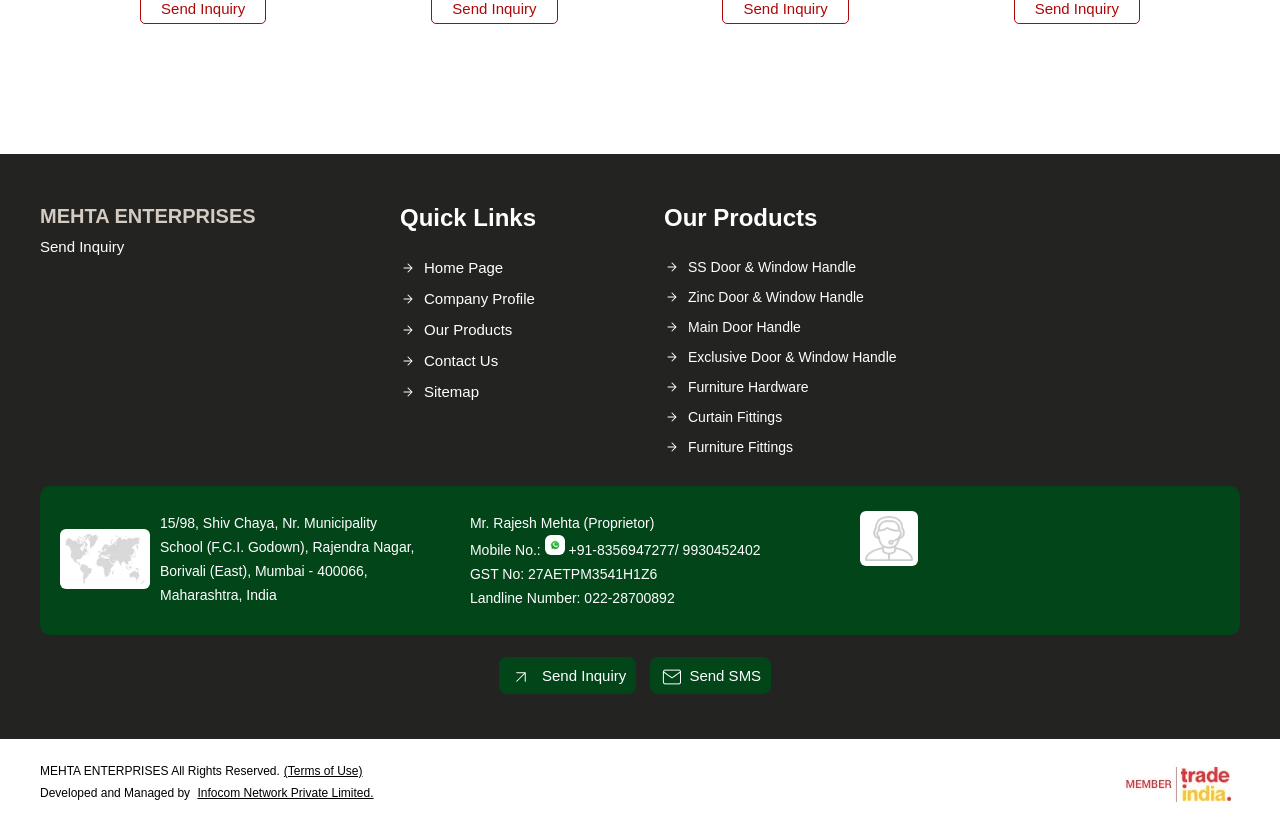Please indicate the bounding box coordinates of the element's region to be clicked to achieve the instruction: "Click on 'Send Inquiry'". Provide the coordinates as four float numbers between 0 and 1, i.e., [left, top, right, bottom].

[0.031, 0.289, 0.097, 0.309]